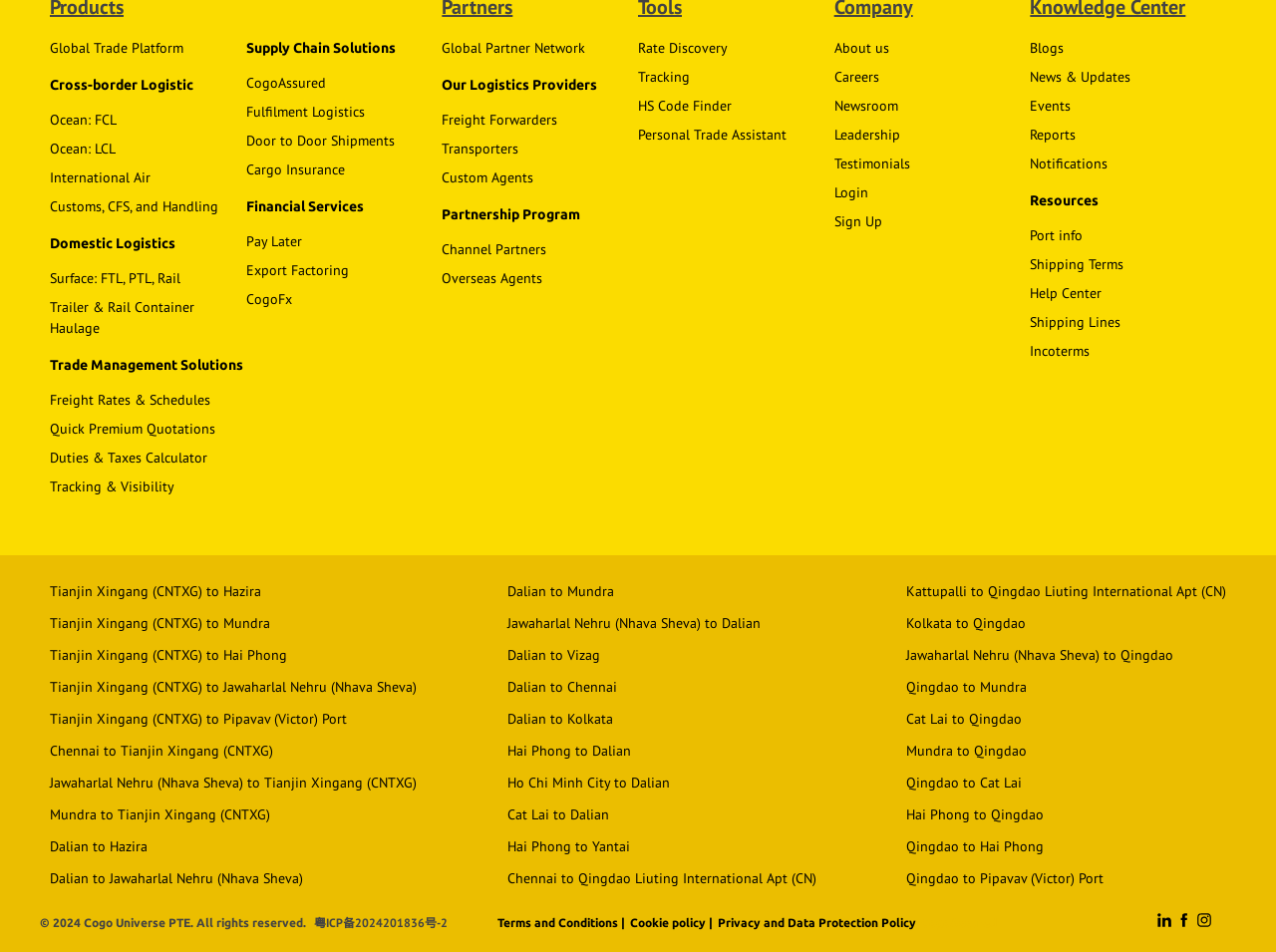Give a short answer using one word or phrase for the question:
What is the first link under Cross-border Logistics?

Ocean: FCL